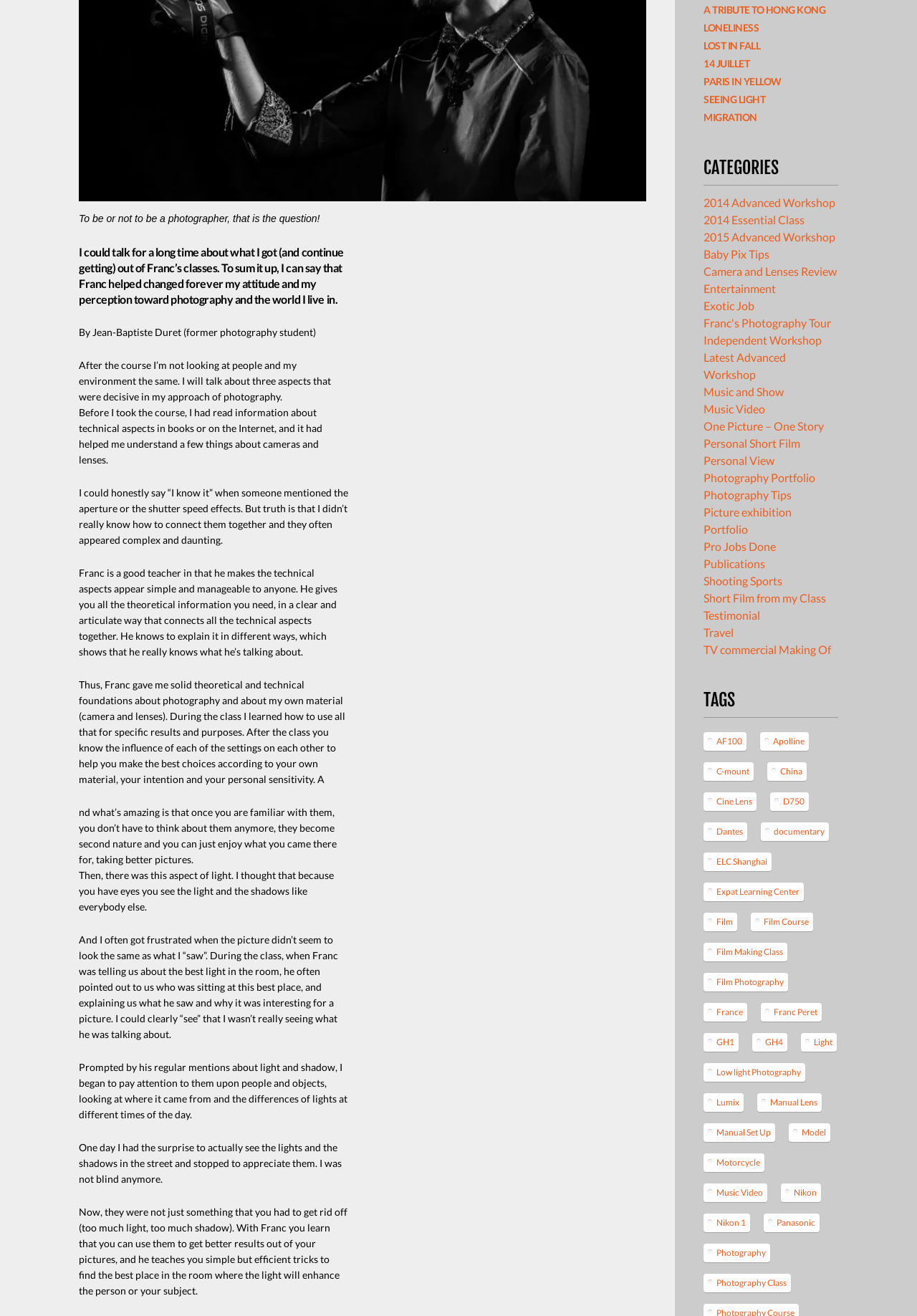Extract the bounding box for the UI element that matches this description: "Testimonial".

[0.767, 0.462, 0.829, 0.473]